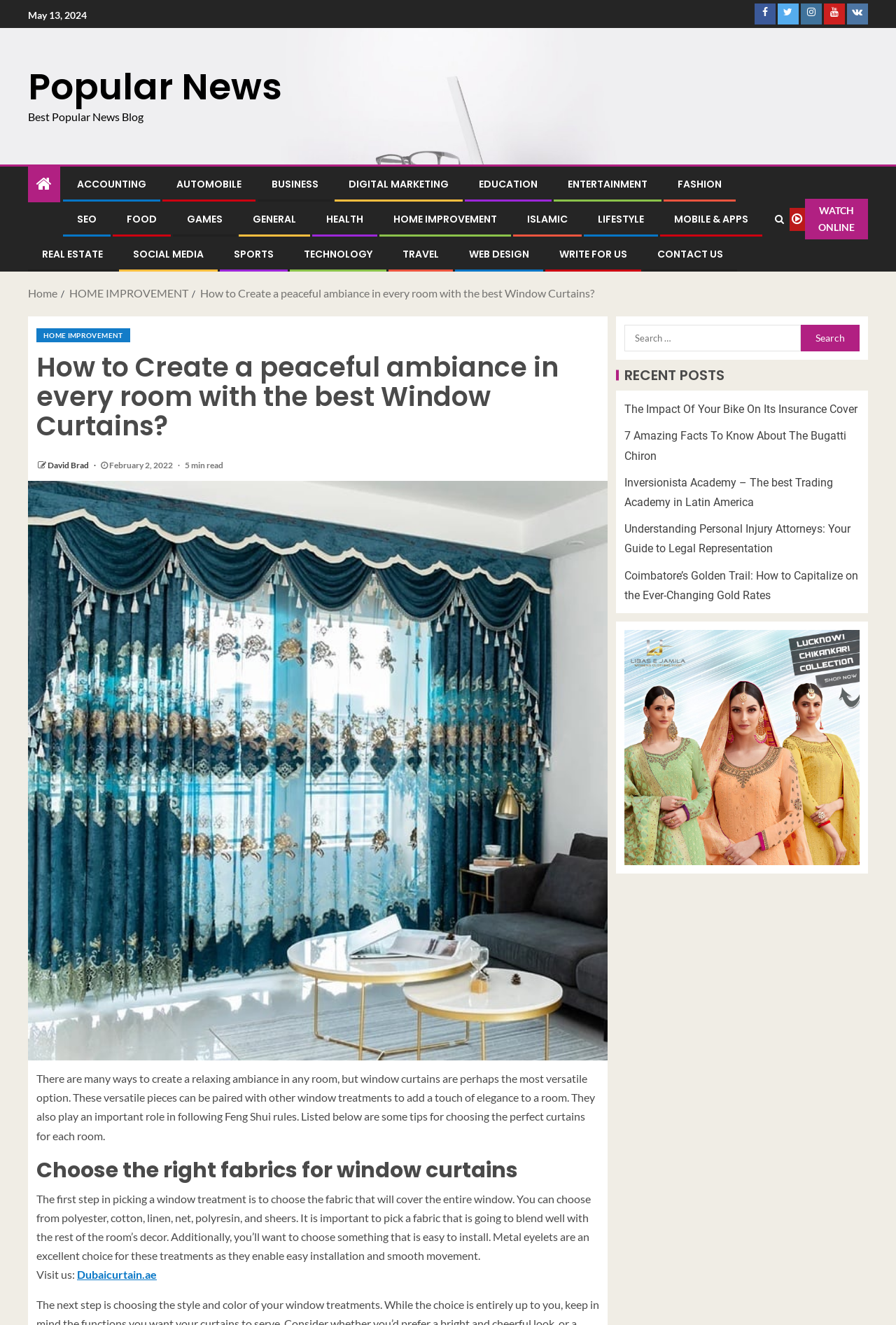How many social media links are there at the top right corner?
Refer to the image and provide a detailed answer to the question.

I found the social media links at the top right corner of the webpage and counted them. There are 5 links, each represented by an icon.